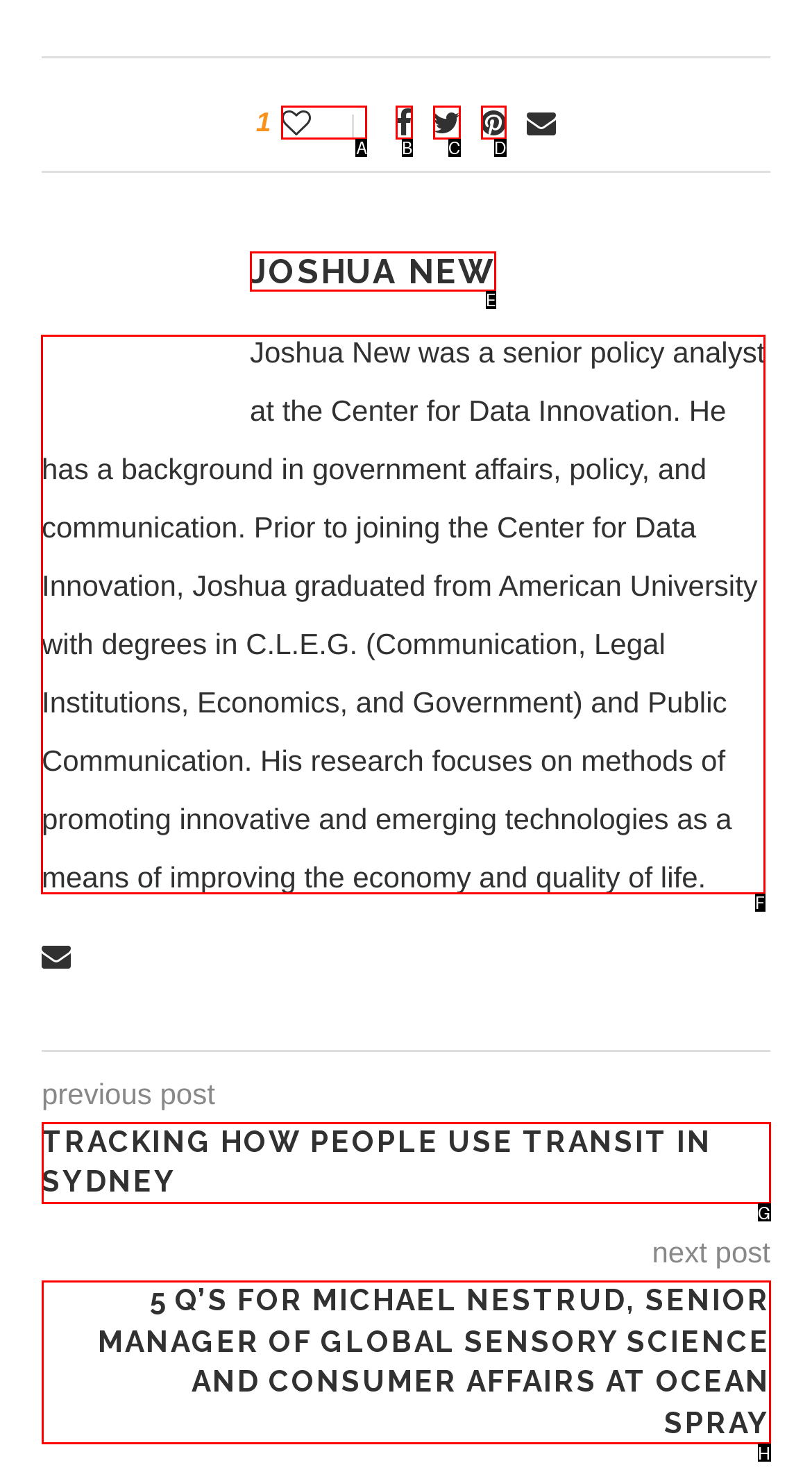Point out the HTML element I should click to achieve the following task: Read Joshua New's bio Provide the letter of the selected option from the choices.

F